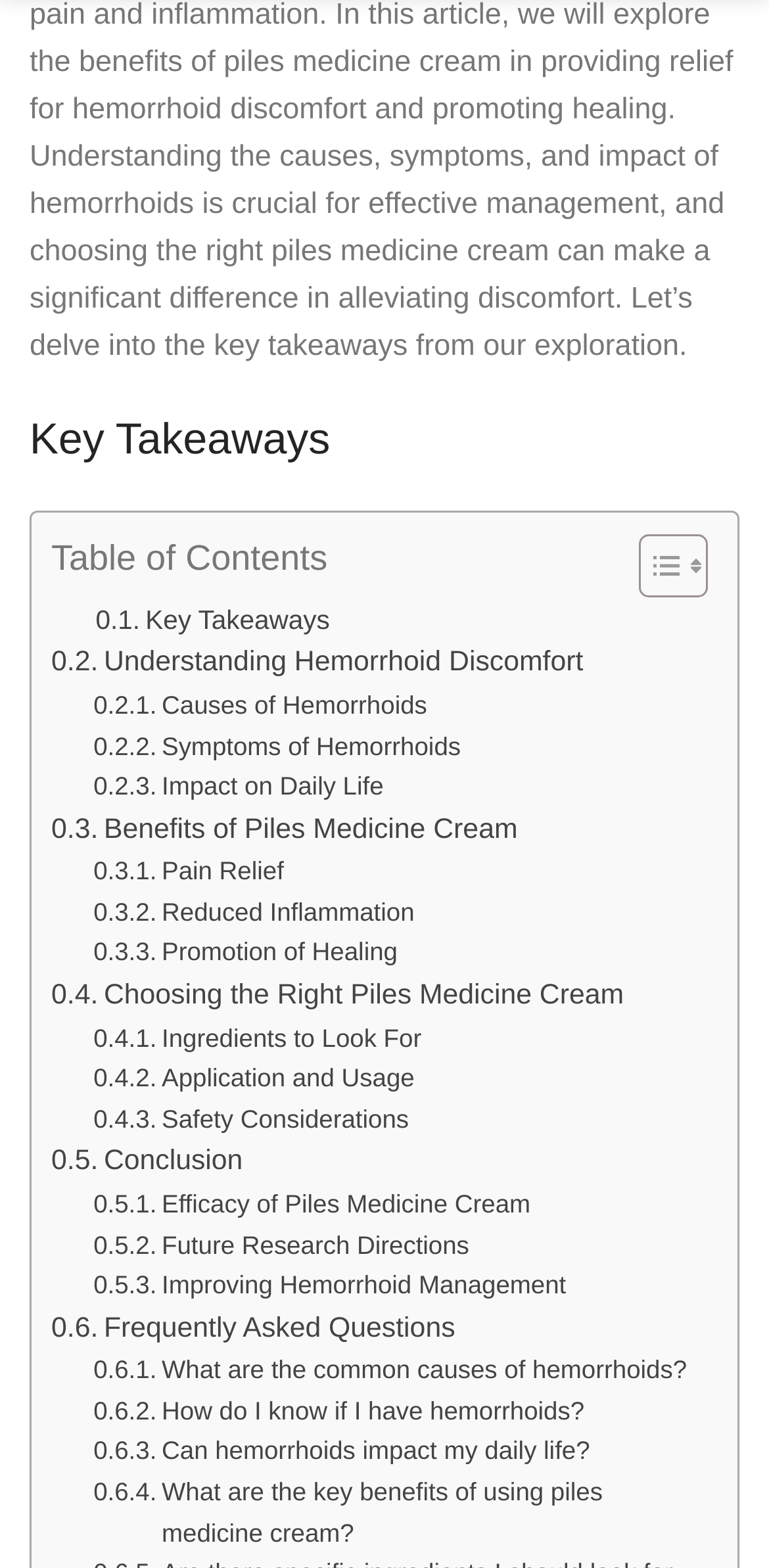Provide your answer in a single word or phrase: 
What is the purpose of piles medicine cream?

Pain relief and healing